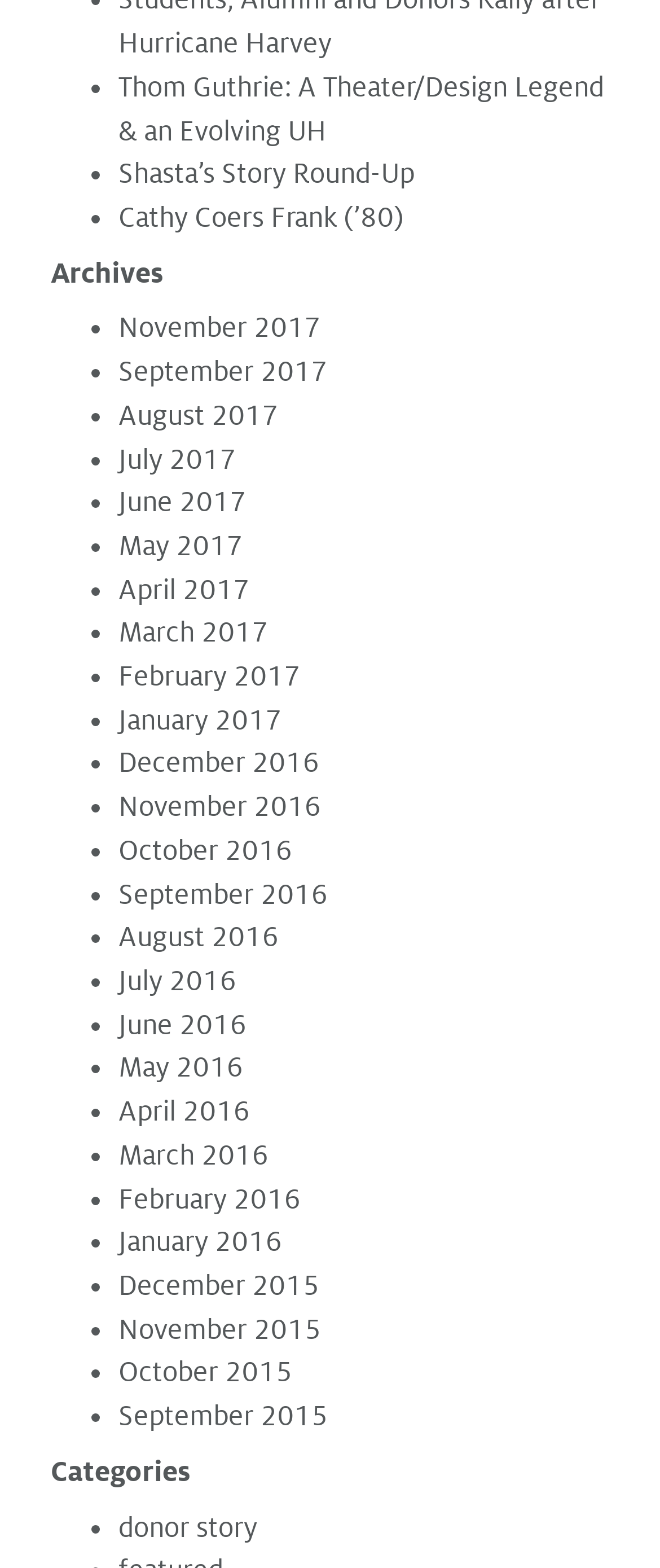Using the elements shown in the image, answer the question comprehensively: What type of content is linked on this webpage?

By analyzing the link texts, I can see that they are names of people, events, or dates, which suggests that the linked content is stories or articles about these topics.